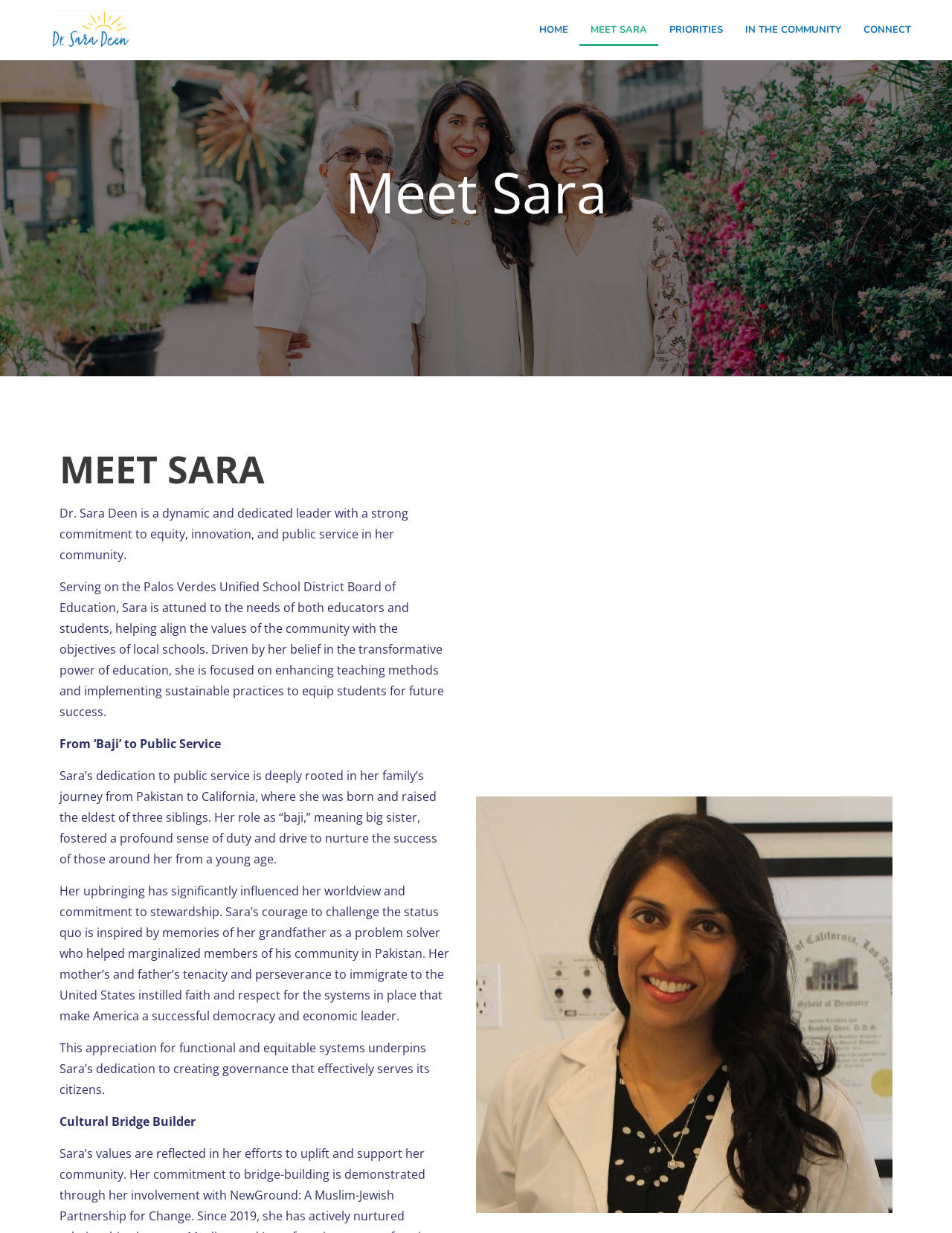What is Sara's commitment to?
Provide an in-depth and detailed answer to the question.

The webpage describes Sara as having a strong commitment to equity, innovation, and public service in her community. This suggests that she is dedicated to promoting fairness, creativity, and serving the public good in her work and activities.